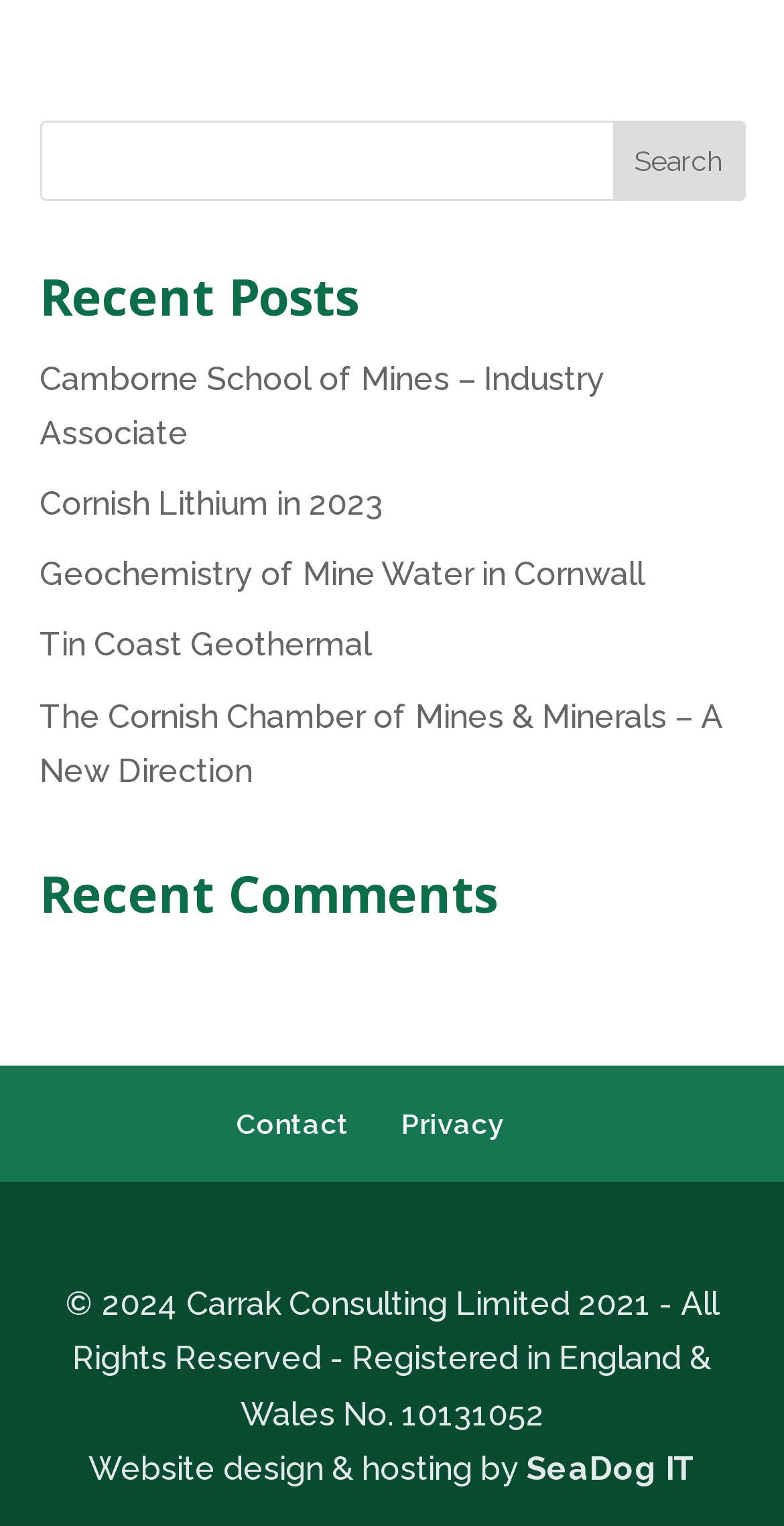Identify the bounding box coordinates of the region that needs to be clicked to carry out this instruction: "view recent post about Camborne School of Mines". Provide these coordinates as four float numbers ranging from 0 to 1, i.e., [left, top, right, bottom].

[0.05, 0.235, 0.771, 0.296]